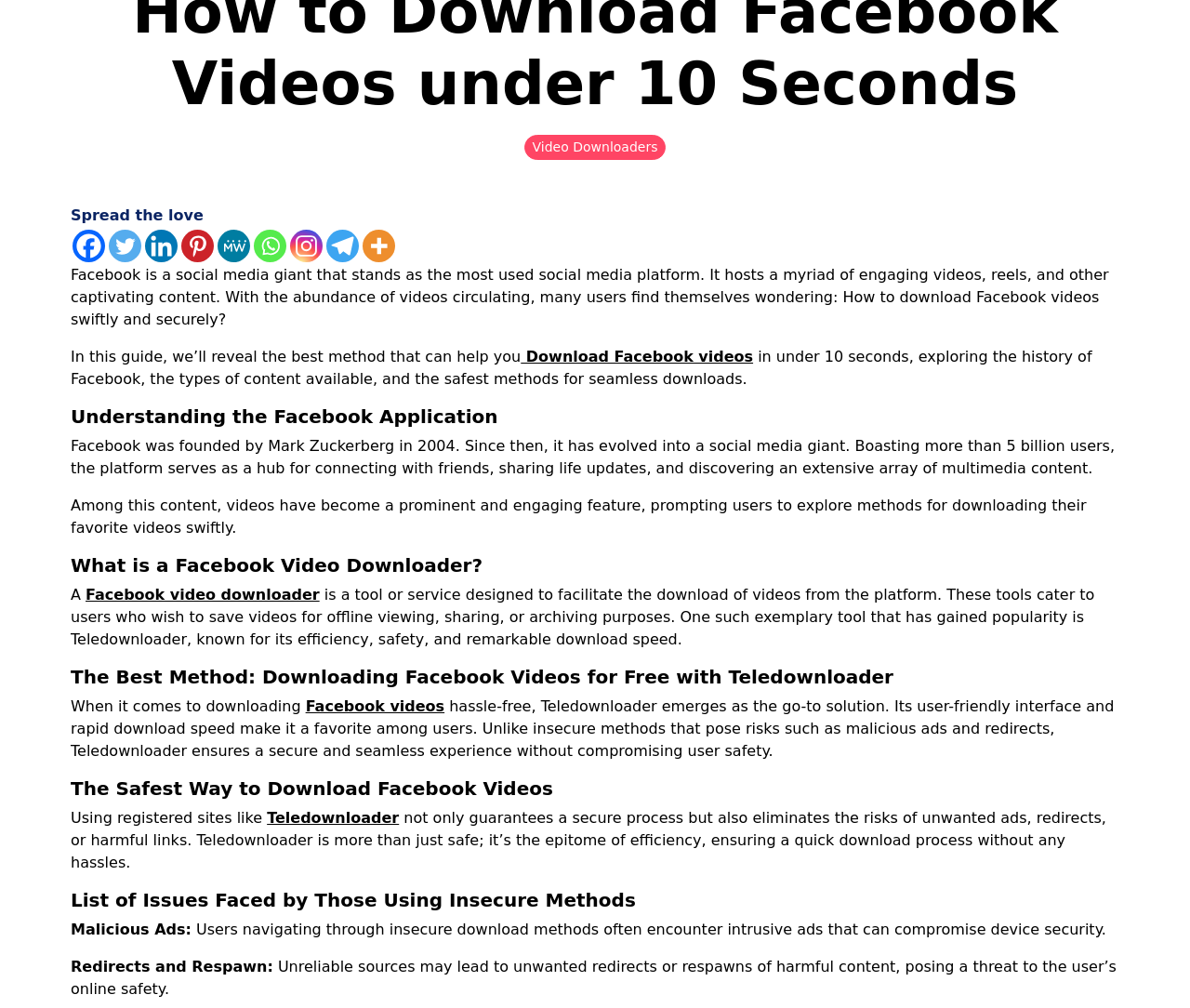Determine the bounding box coordinates of the UI element described below. Use the format (top-left x, top-left y, bottom-right x, bottom-right y) with floating point numbers between 0 and 1: Download Facebook videos

[0.438, 0.345, 0.633, 0.363]